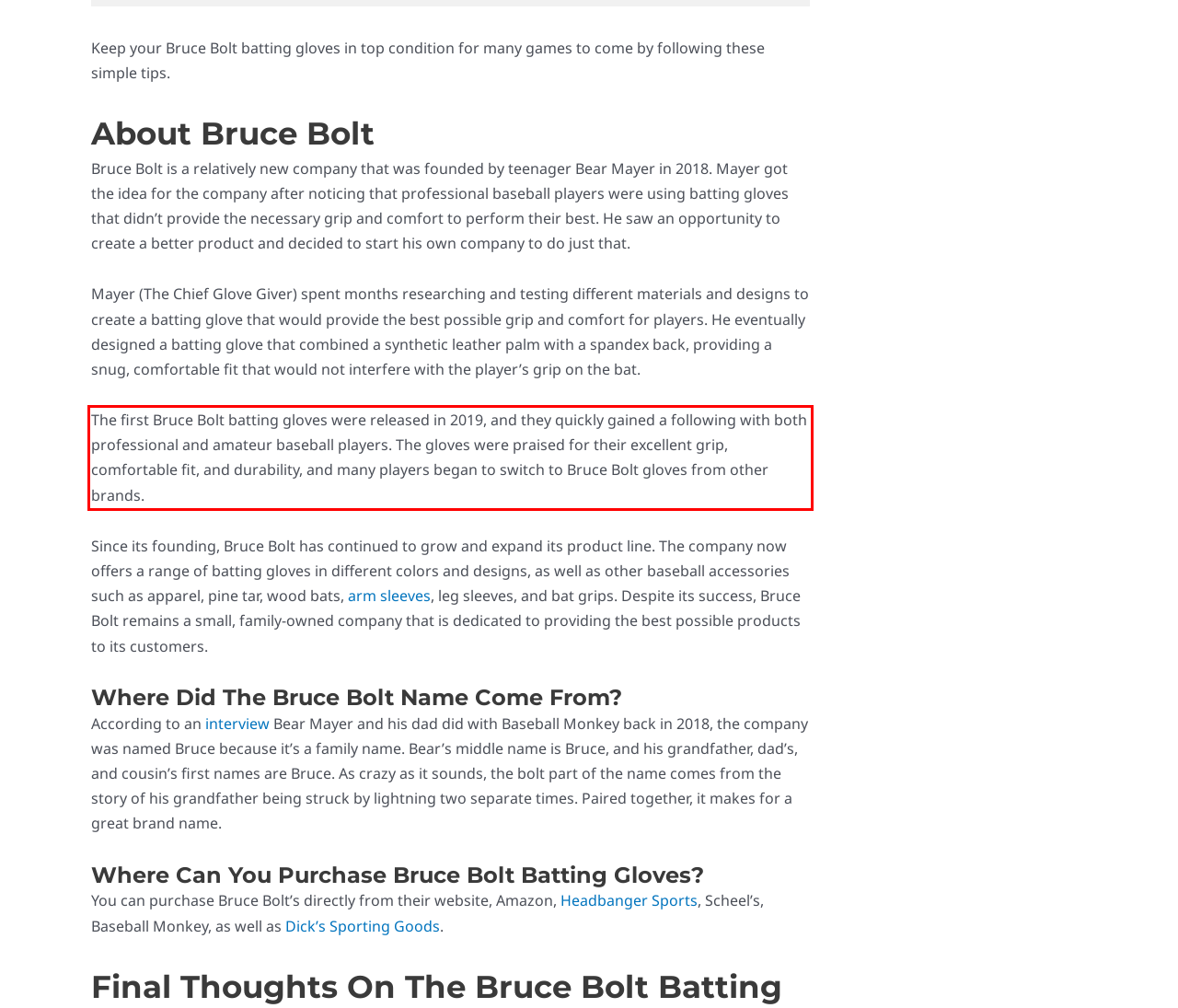Identify the red bounding box in the webpage screenshot and perform OCR to generate the text content enclosed.

The first Bruce Bolt batting gloves were released in 2019, and they quickly gained a following with both professional and amateur baseball players. The gloves were praised for their excellent grip, comfortable fit, and durability, and many players began to switch to Bruce Bolt gloves from other brands.